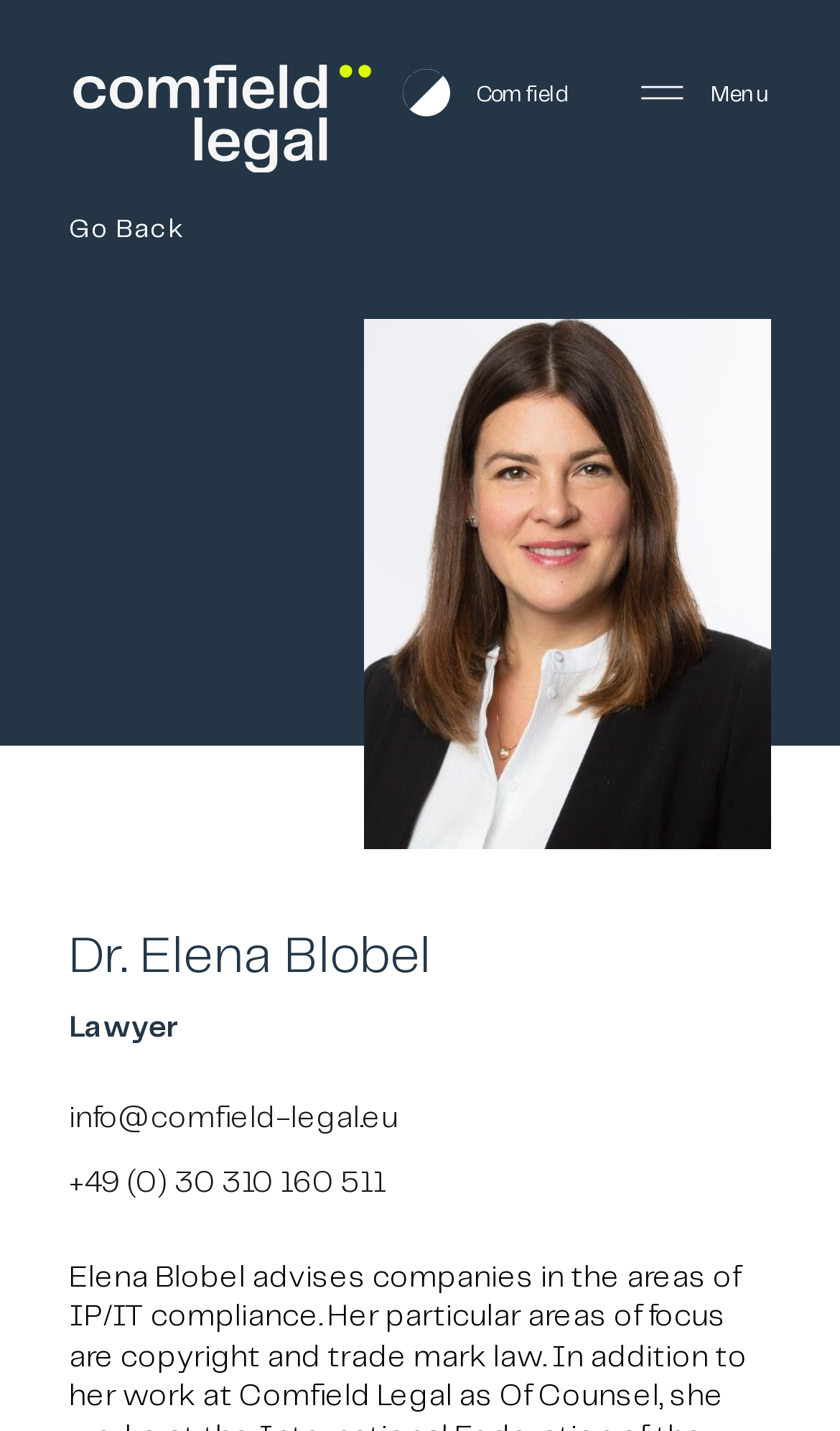With reference to the screenshot, provide a detailed response to the question below:
What is the company name associated with the logo?

I found a button element with the text 'Comfield' and an image element inside it, suggesting that the logo is associated with the company name Comfield.